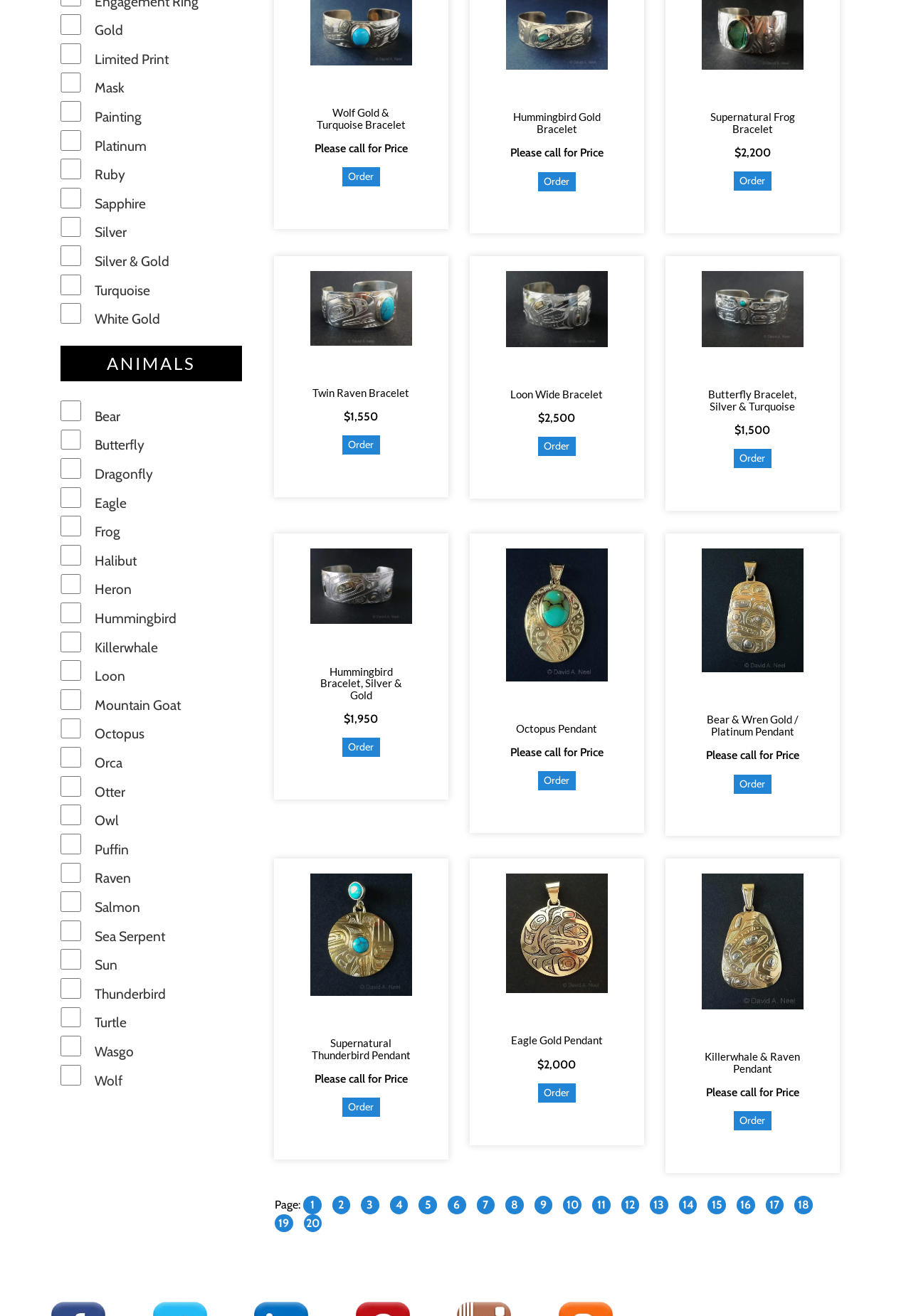How many products have a 'Please call for Price' label?
Answer the question using a single word or phrase, according to the image.

2